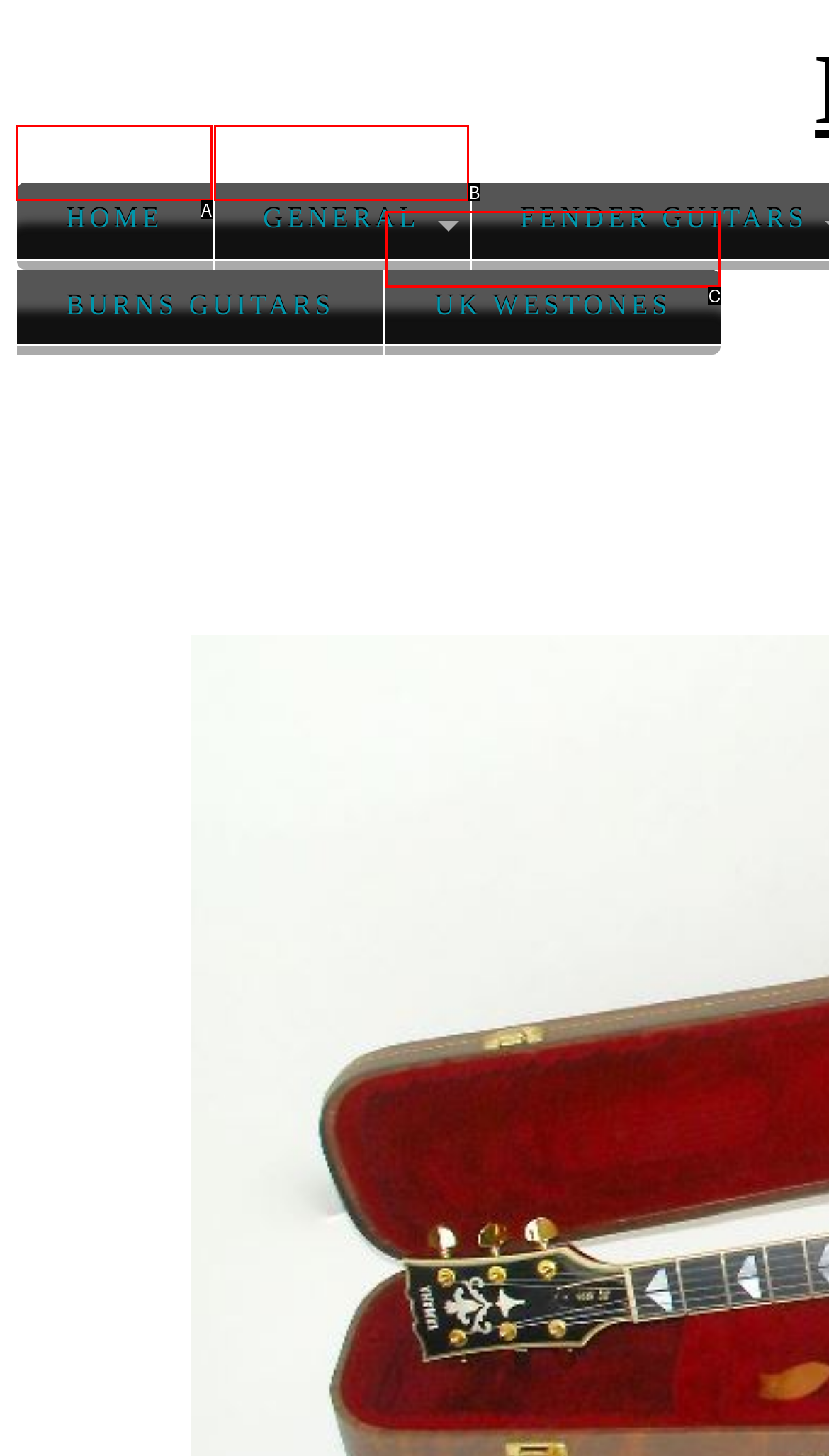Given the description: Home, identify the corresponding option. Answer with the letter of the appropriate option directly.

A